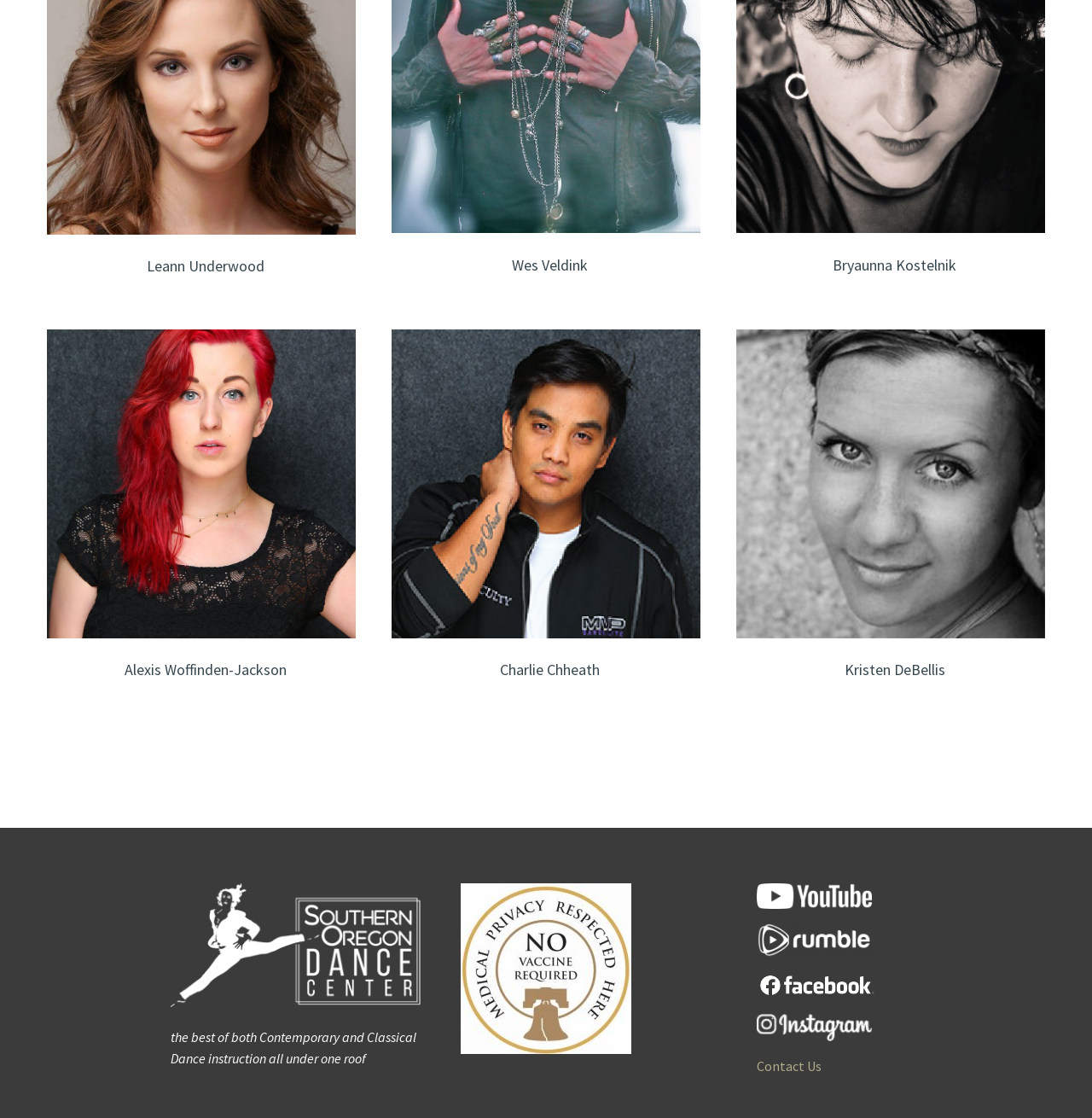Identify the bounding box for the described UI element: "Restoration & Management".

None